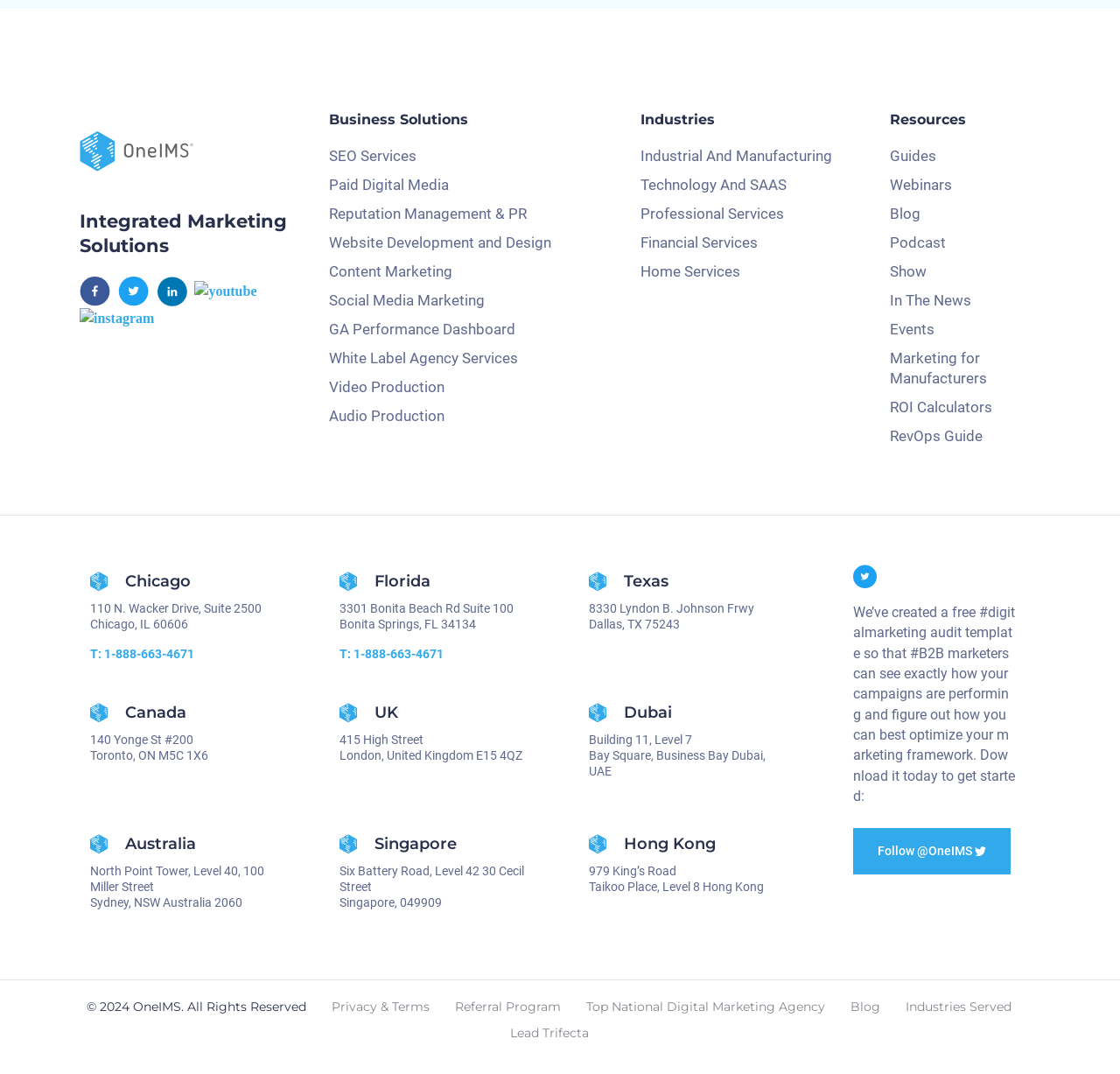Examine the image and give a thorough answer to the following question:
How many social media links are there?

There are five social media links: Facebook, Twitter, Linkedin, YouTube, and Instagram. These links are located below the 'Integrated Marketing Solutions' heading.